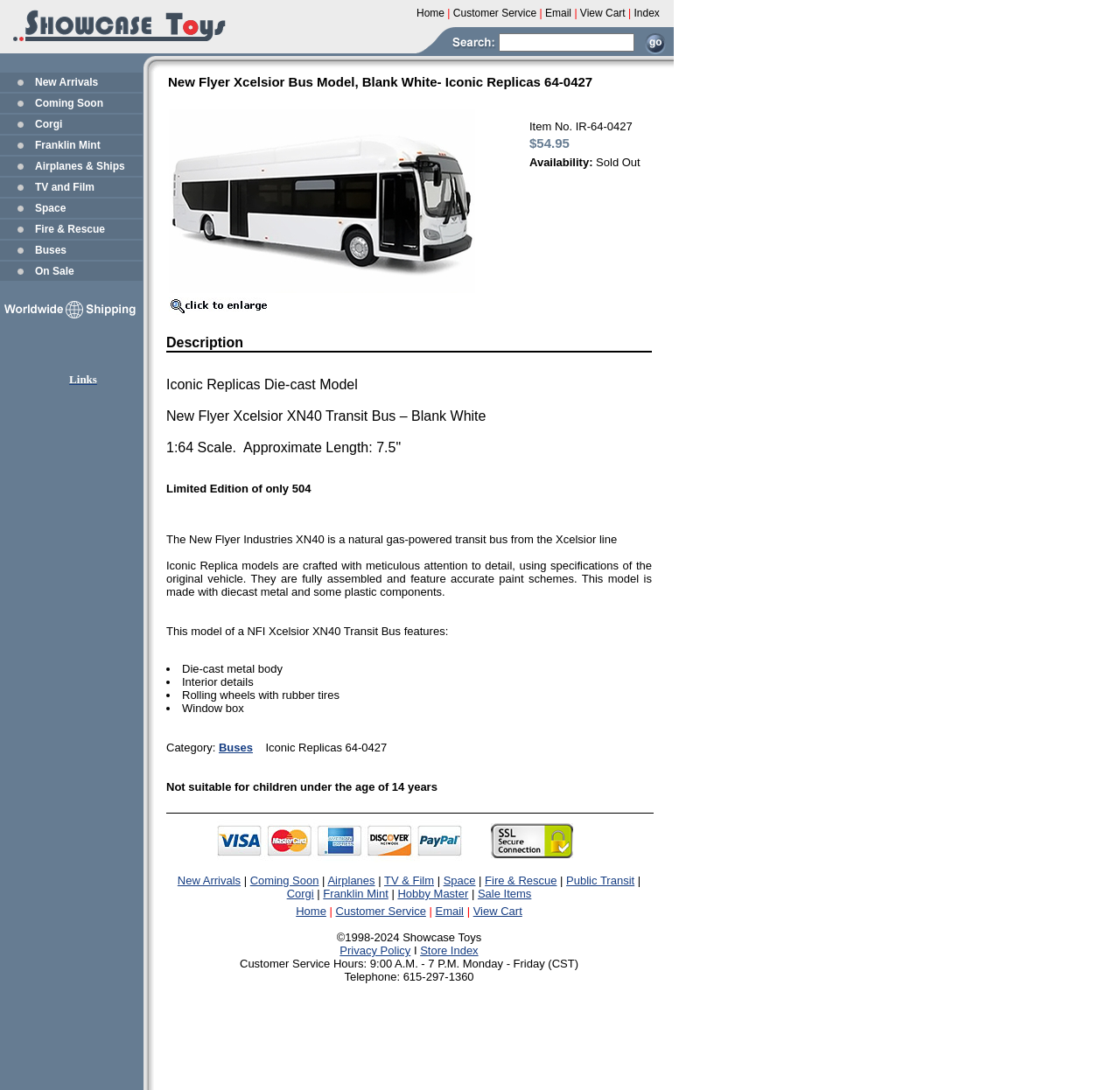What is the category of the bus model?
Please respond to the question with as much detail as possible.

I found this answer by looking at the product description section of the webpage, where it says 'Category: Buses'.